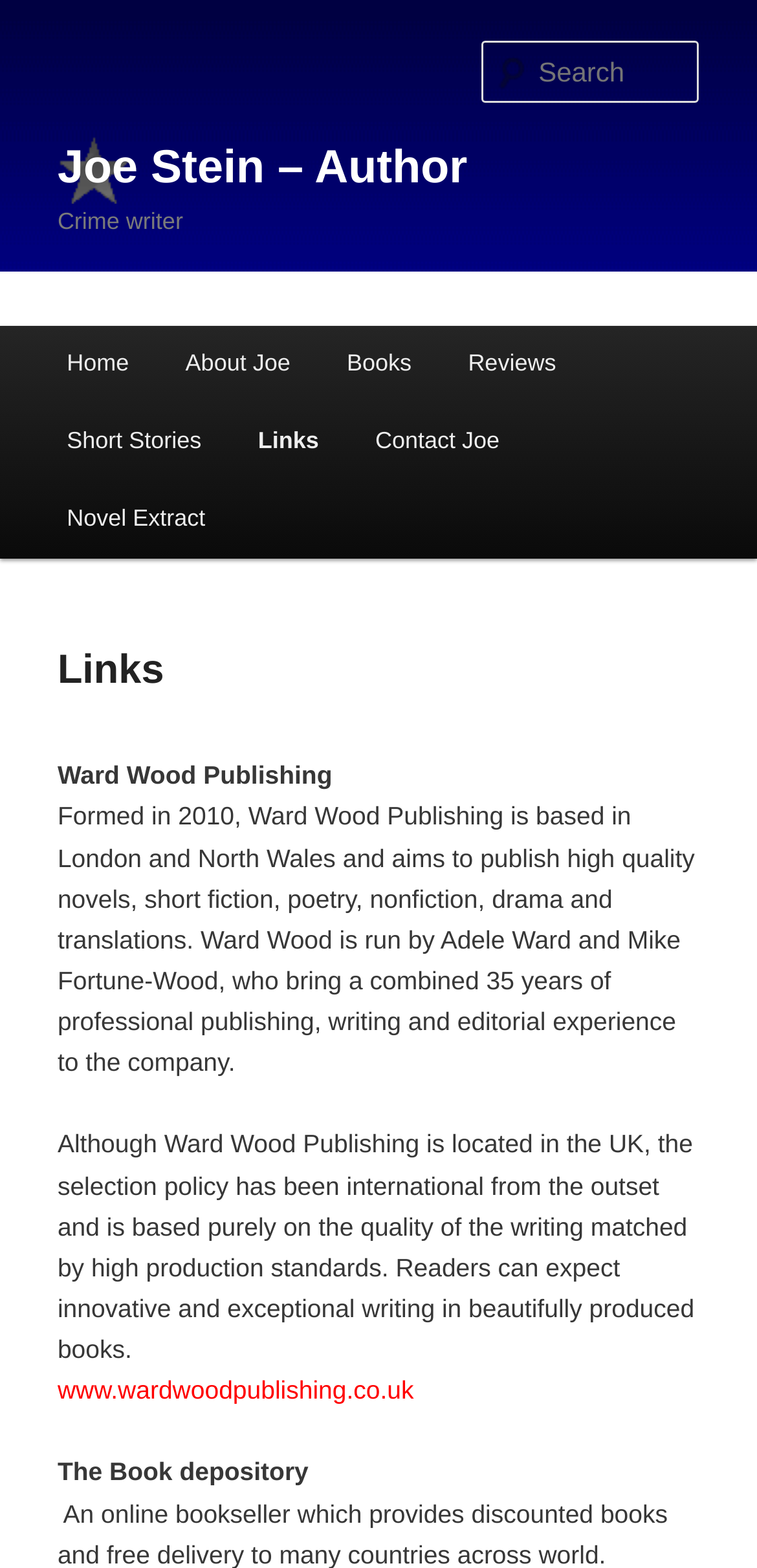Please answer the following question using a single word or phrase: 
What is the name of the publishing company mentioned on the webpage?

Ward Wood Publishing